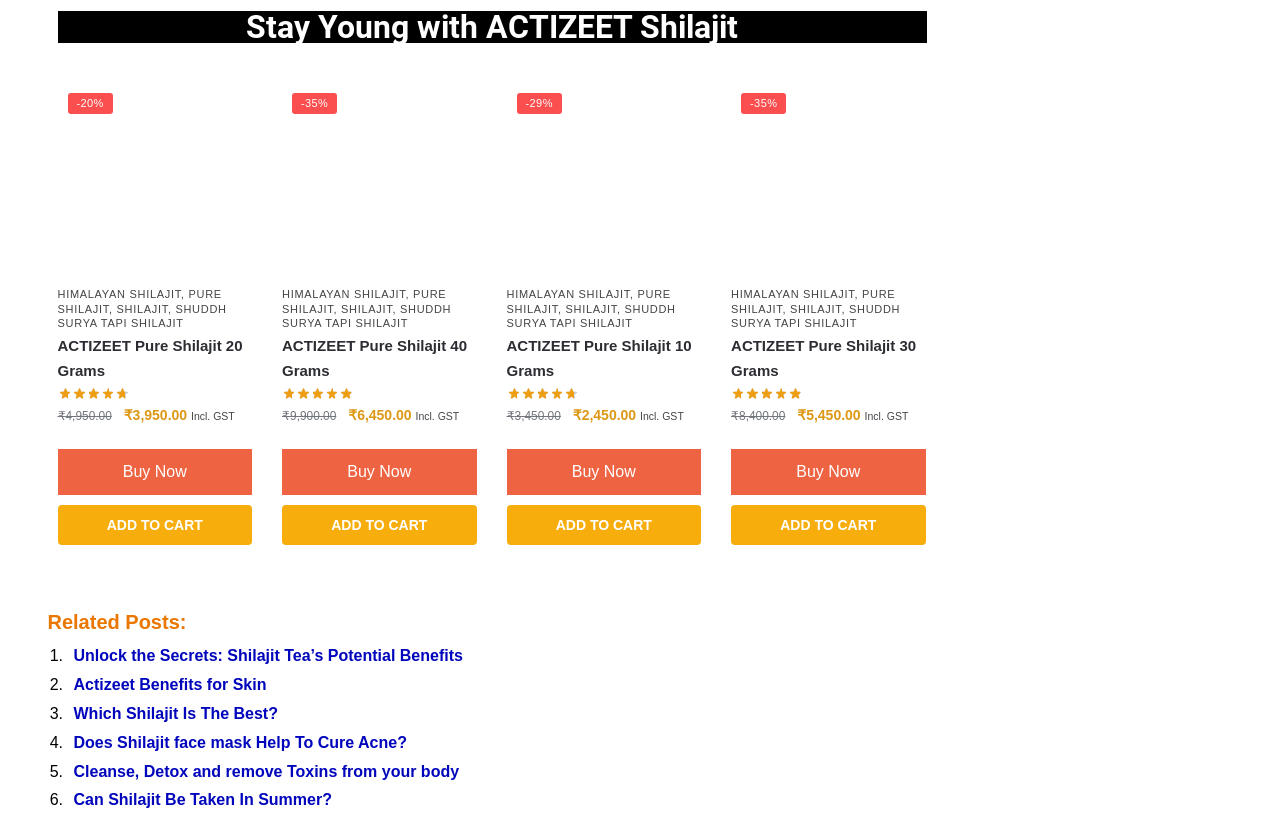Identify the coordinates of the bounding box for the element described below: "ADD TO CART". Return the coordinates as four float numbers between 0 and 1: [left, top, right, bottom].

[0.396, 0.606, 0.548, 0.654]